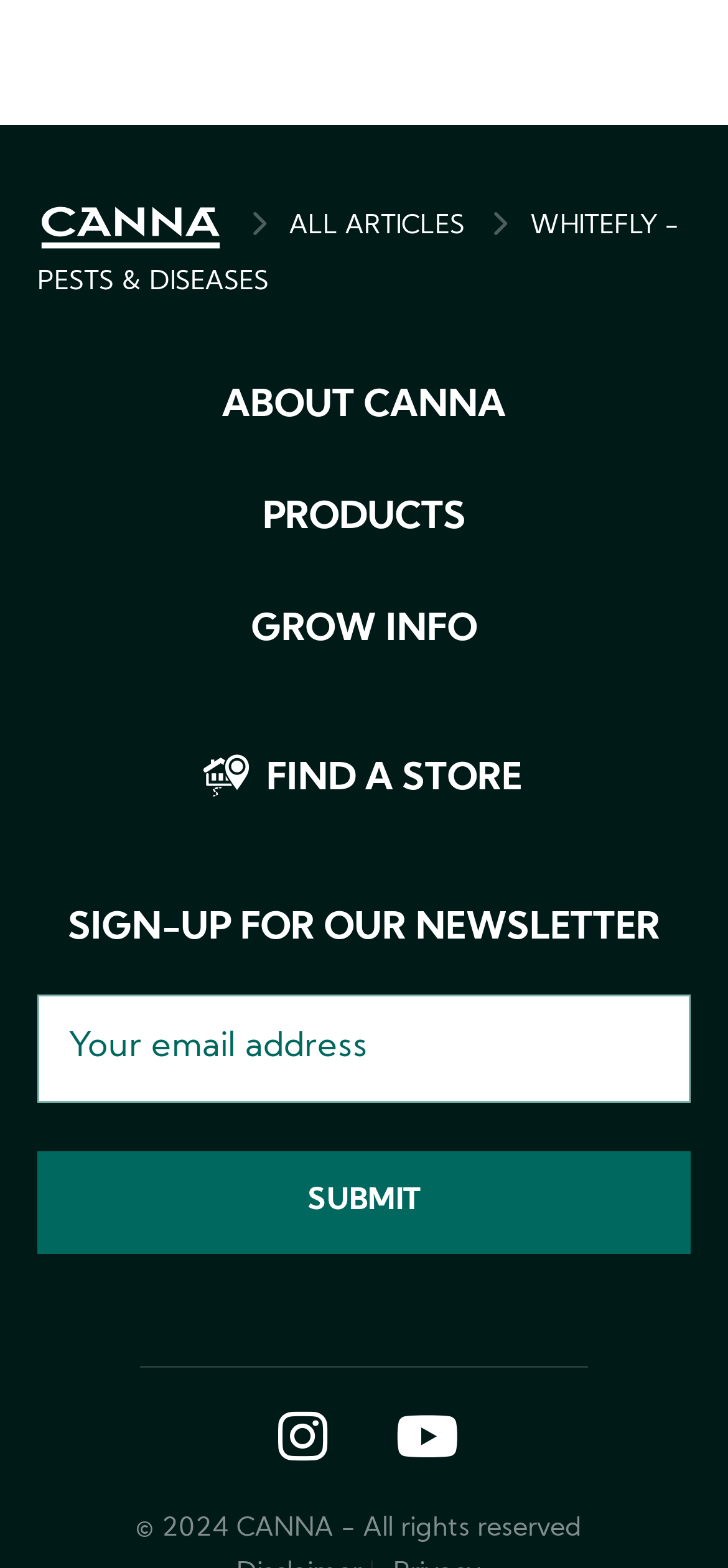Using the provided element description: "HOME", identify the bounding box coordinates. The coordinates should be four floats between 0 and 1 in the order [left, top, right, bottom].

[0.051, 0.127, 0.308, 0.163]